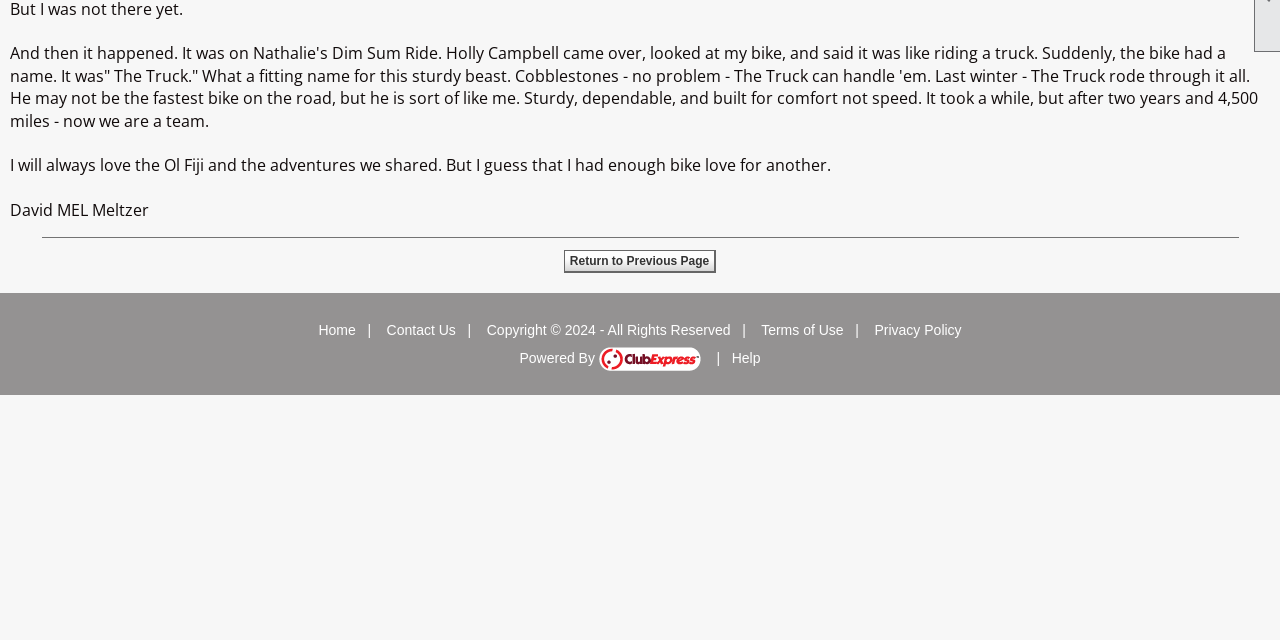Identify the bounding box for the UI element described as: "Return to Previous Page". Ensure the coordinates are four float numbers between 0 and 1, formatted as [left, top, right, bottom].

[0.44, 0.39, 0.56, 0.426]